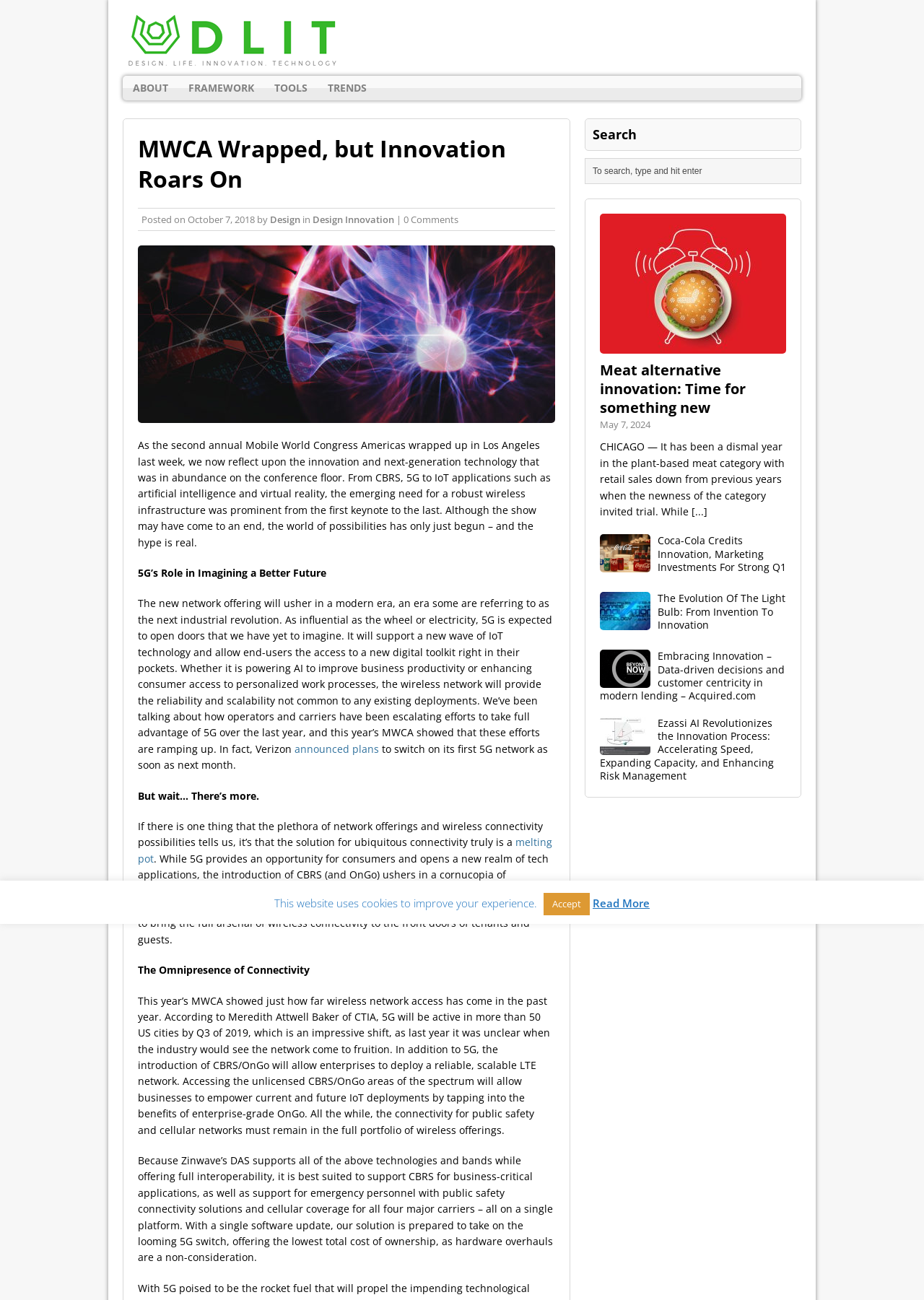Please locate the bounding box coordinates of the region I need to click to follow this instruction: "Click on the 'ABOUT' link".

[0.133, 0.058, 0.193, 0.077]